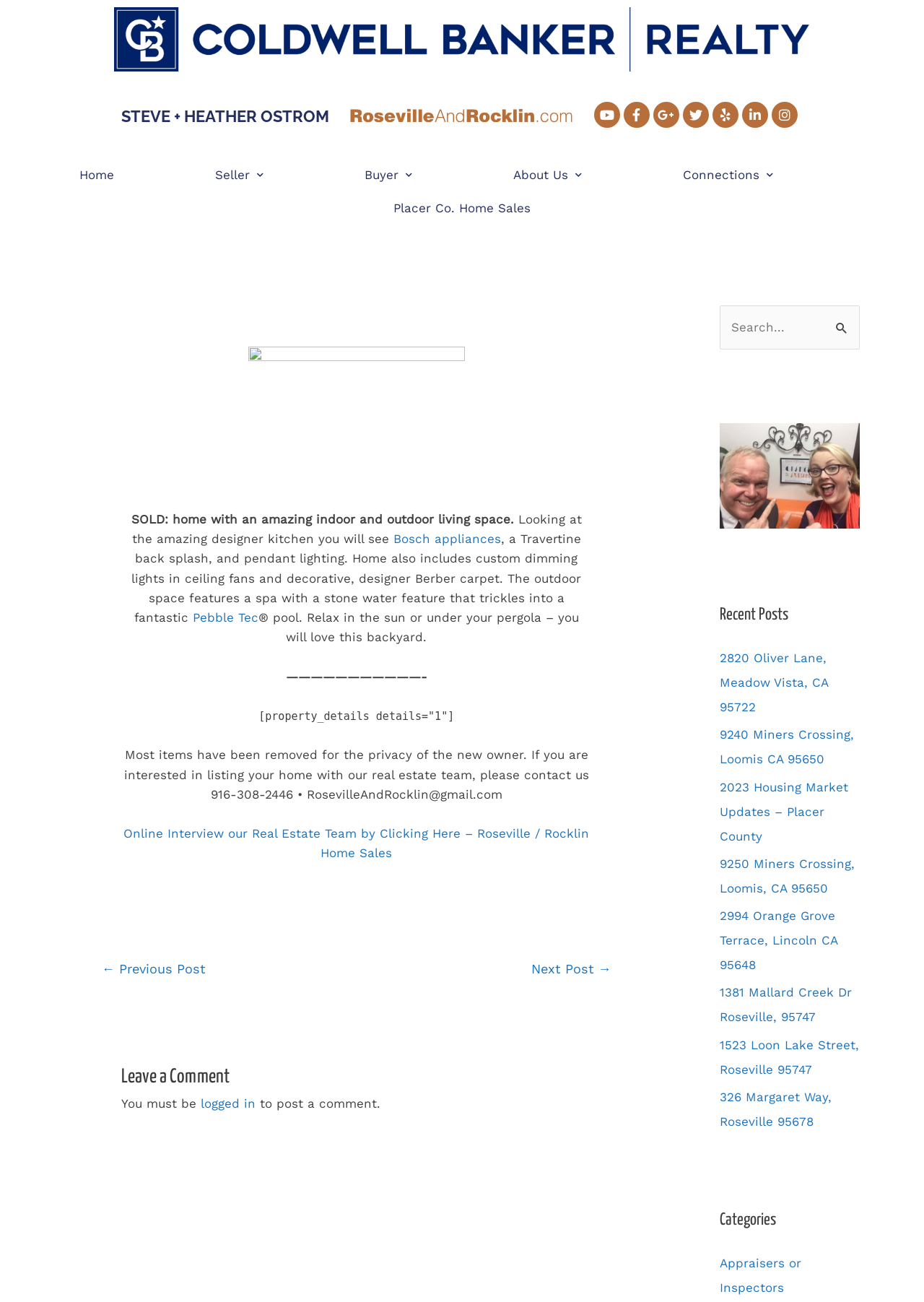Please determine the bounding box coordinates of the section I need to click to accomplish this instruction: "Search for homes".

[0.779, 0.235, 0.93, 0.269]